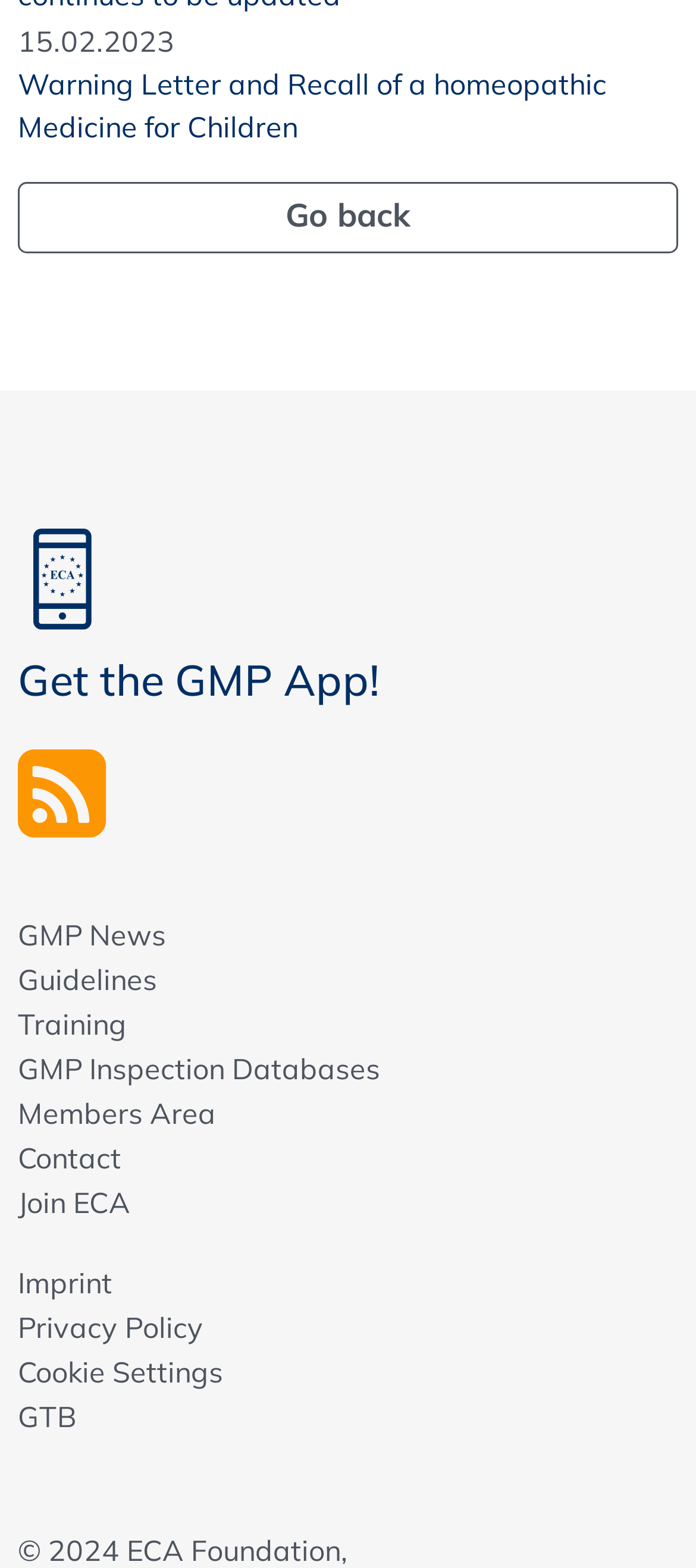Is there a link to the 'Members Area' on the webpage?
Answer with a single word or short phrase according to what you see in the image.

Yes